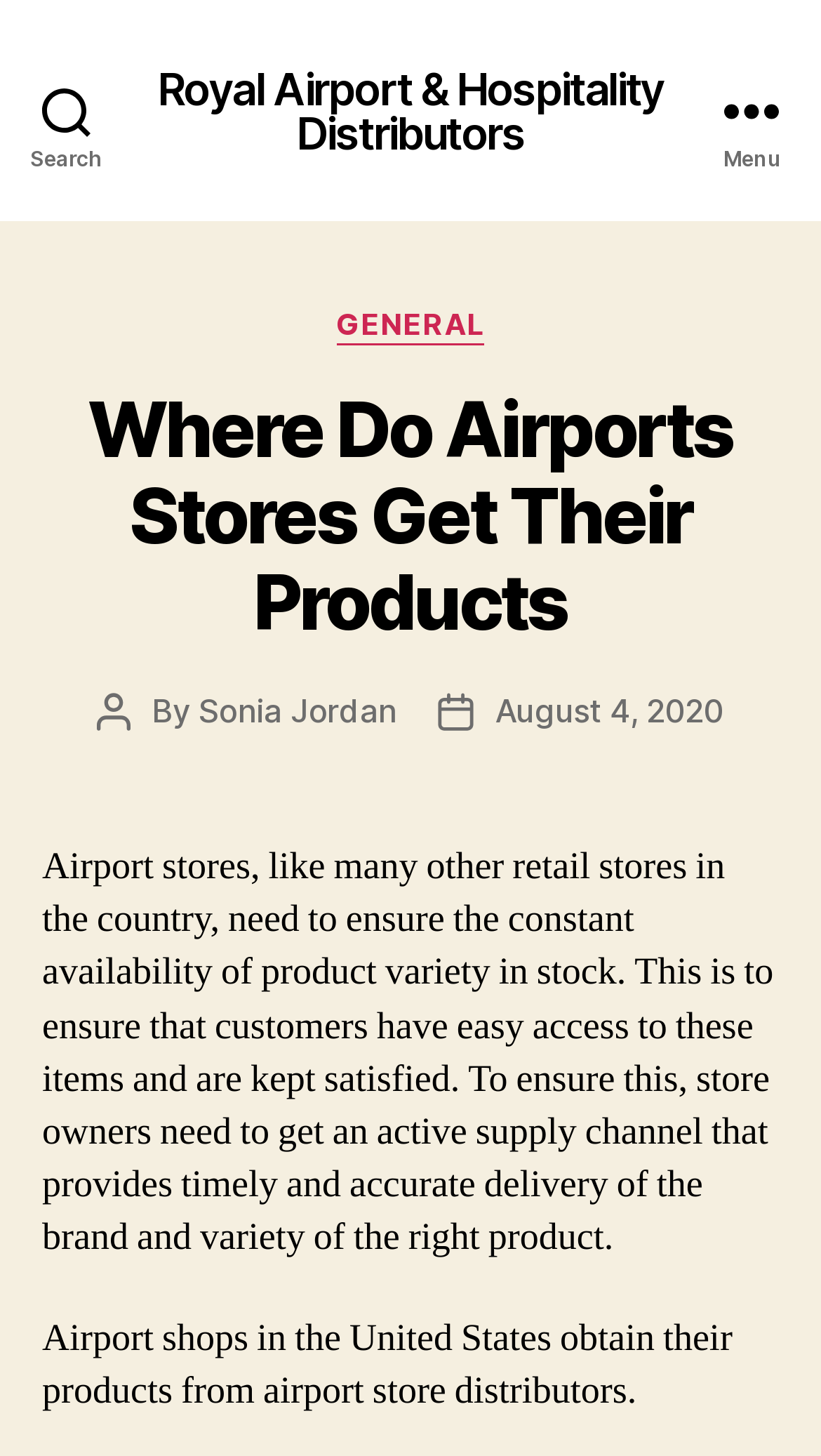Bounding box coordinates are specified in the format (top-left x, top-left y, bottom-right x, bottom-right y). All values are floating point numbers bounded between 0 and 1. Please provide the bounding box coordinate of the region this sentence describes: Search

[0.0, 0.0, 0.162, 0.152]